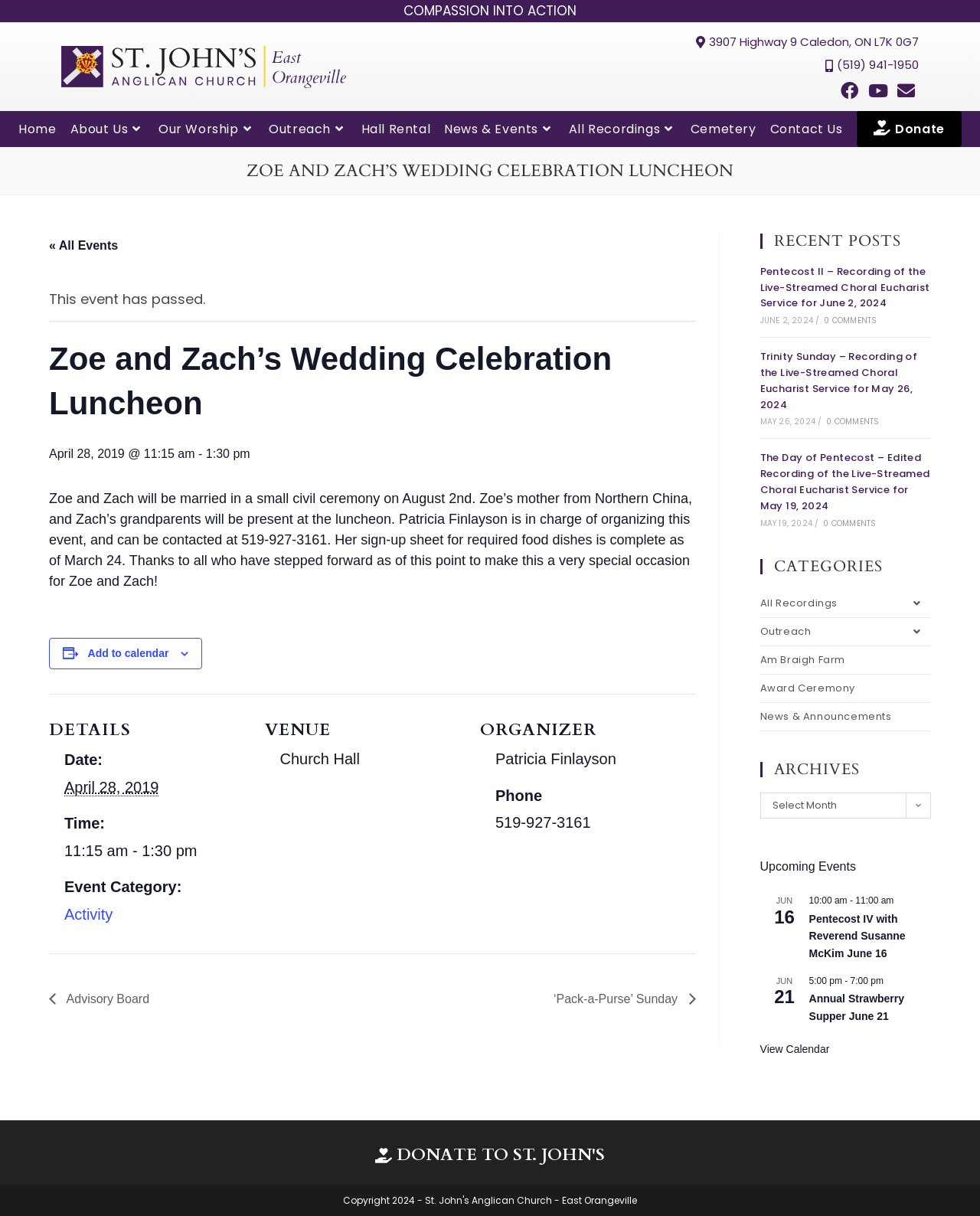Identify the bounding box coordinates for the region of the element that should be clicked to carry out the instruction: "View the 'News & Events' page". The bounding box coordinates should be four float numbers between 0 and 1, i.e., [left, top, right, bottom].

[0.446, 0.091, 0.573, 0.121]